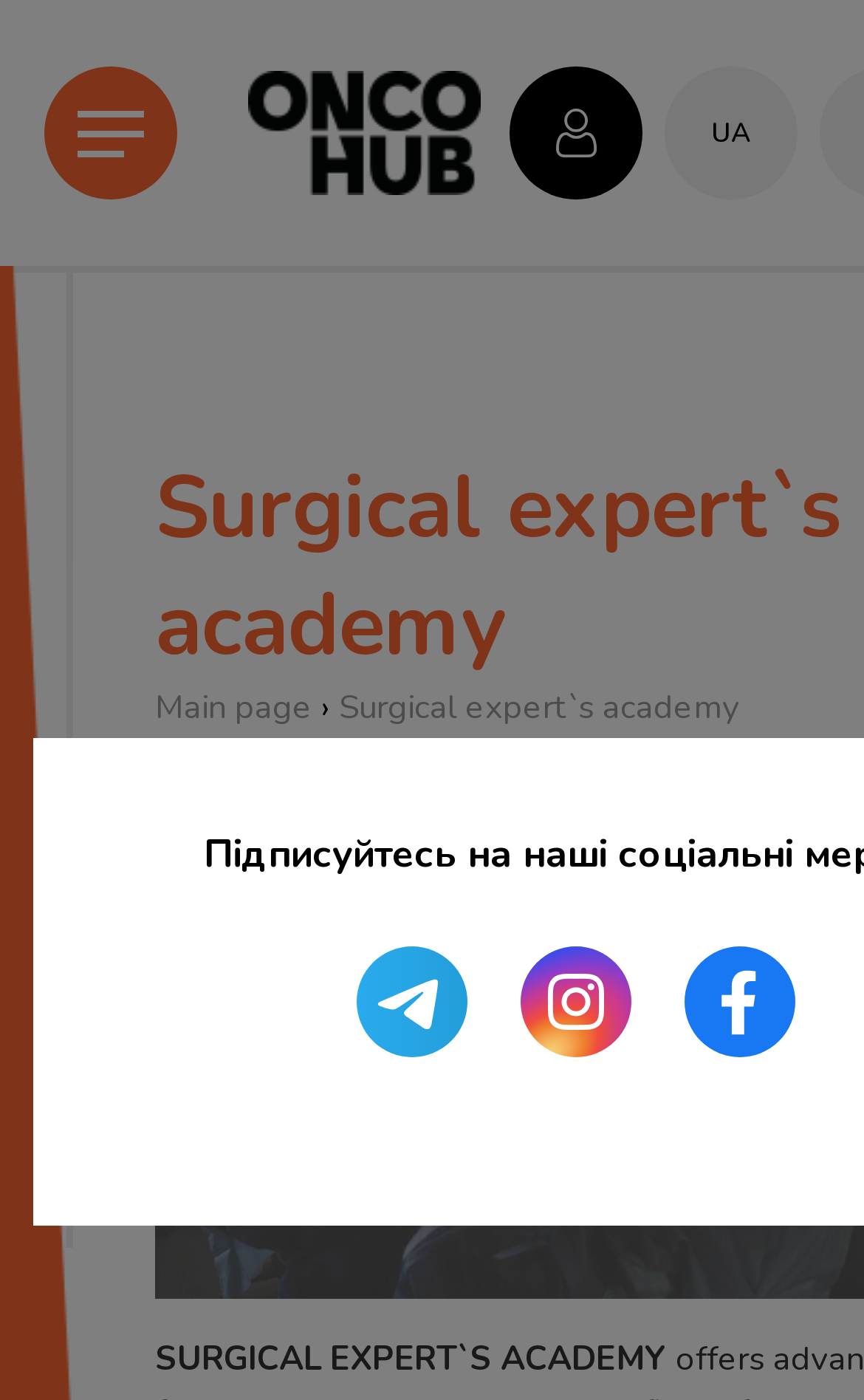How many links are on the top of the page?
Respond to the question with a single word or phrase according to the image.

3